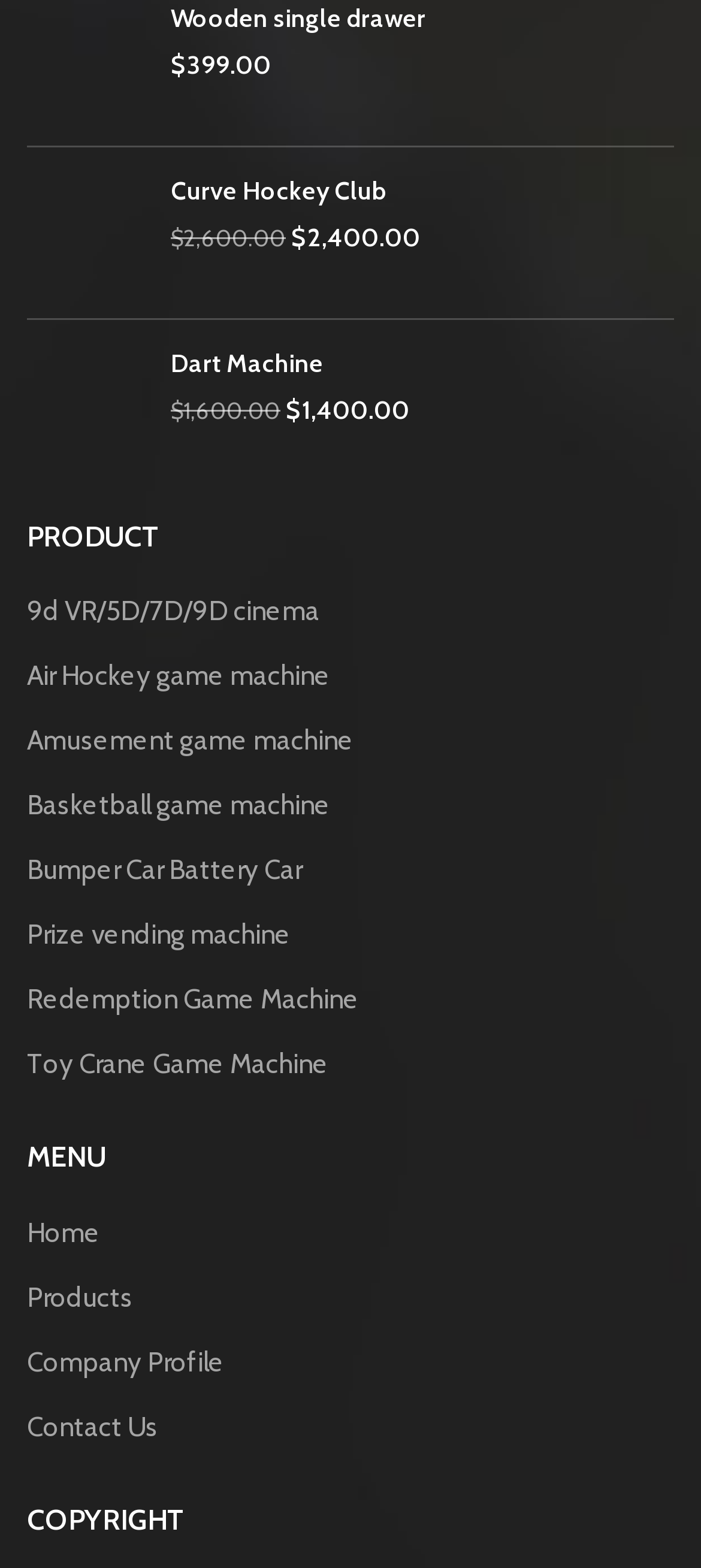Find and indicate the bounding box coordinates of the region you should select to follow the given instruction: "View Wooden single drawer product".

[0.244, 0.001, 0.962, 0.022]